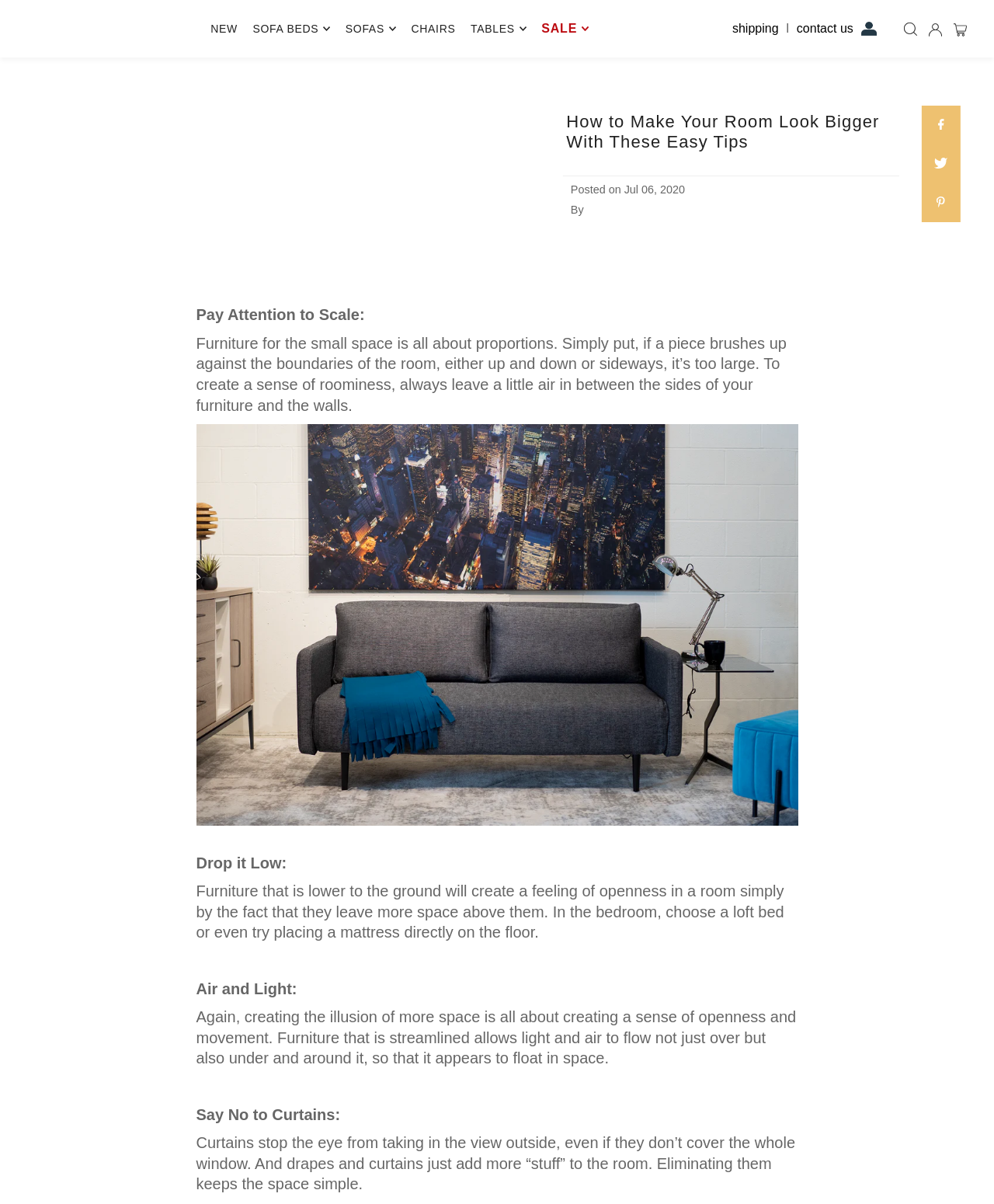Can you identify and provide the main heading of the webpage?

How to Make Your Room Look Bigger With These Easy Tips